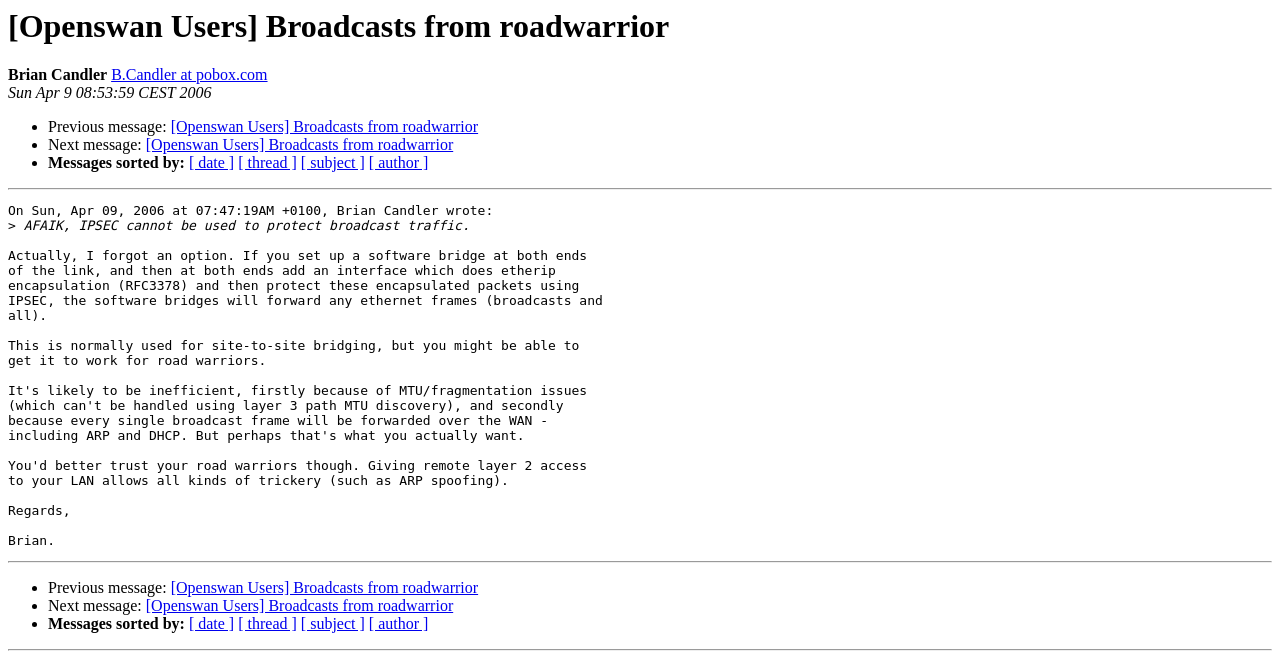Identify the coordinates of the bounding box for the element that must be clicked to accomplish the instruction: "Visit Brian Candler's homepage".

[0.087, 0.101, 0.209, 0.127]